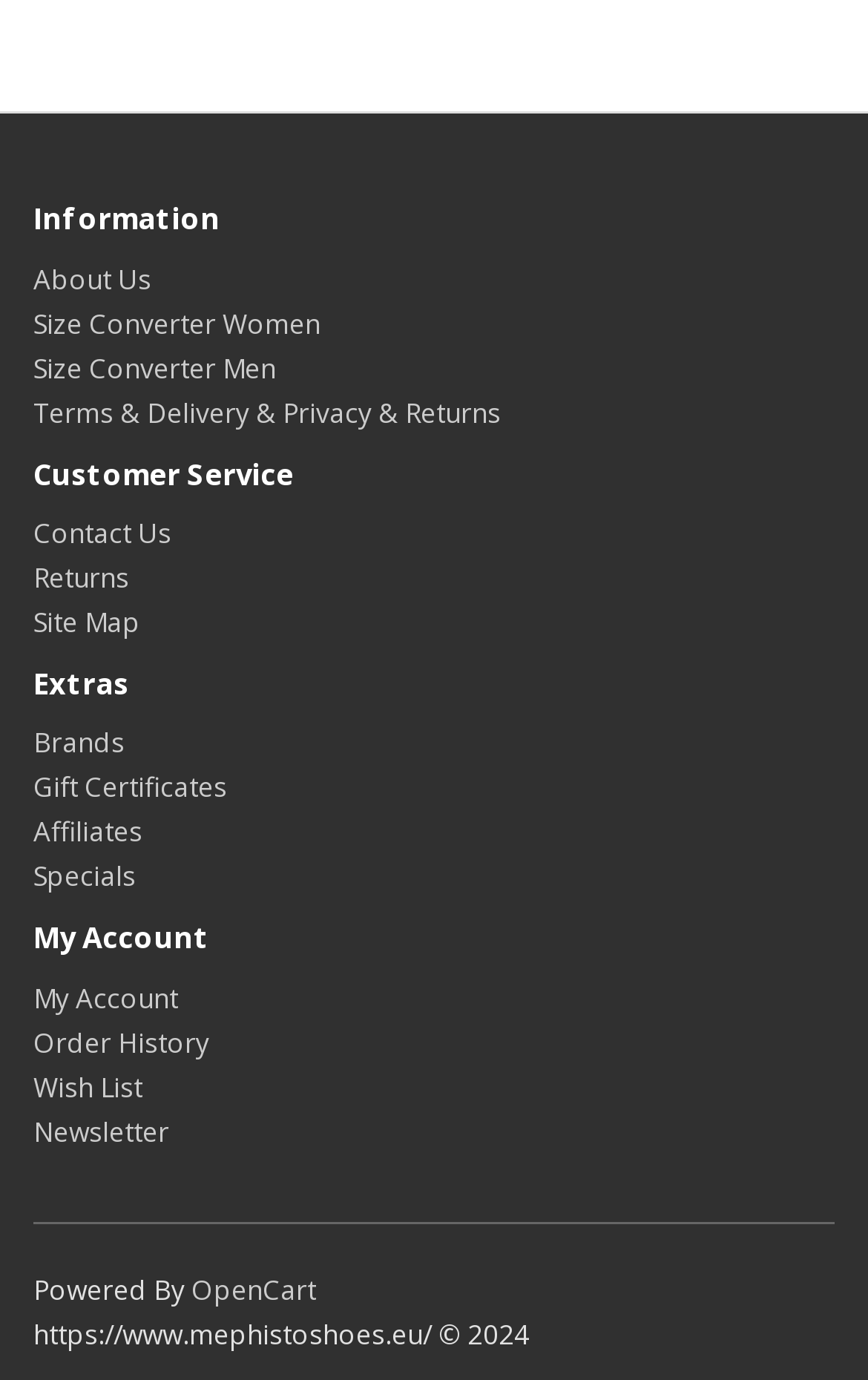What is the text above the horizontal separator?
Your answer should be a single word or phrase derived from the screenshot.

My Account